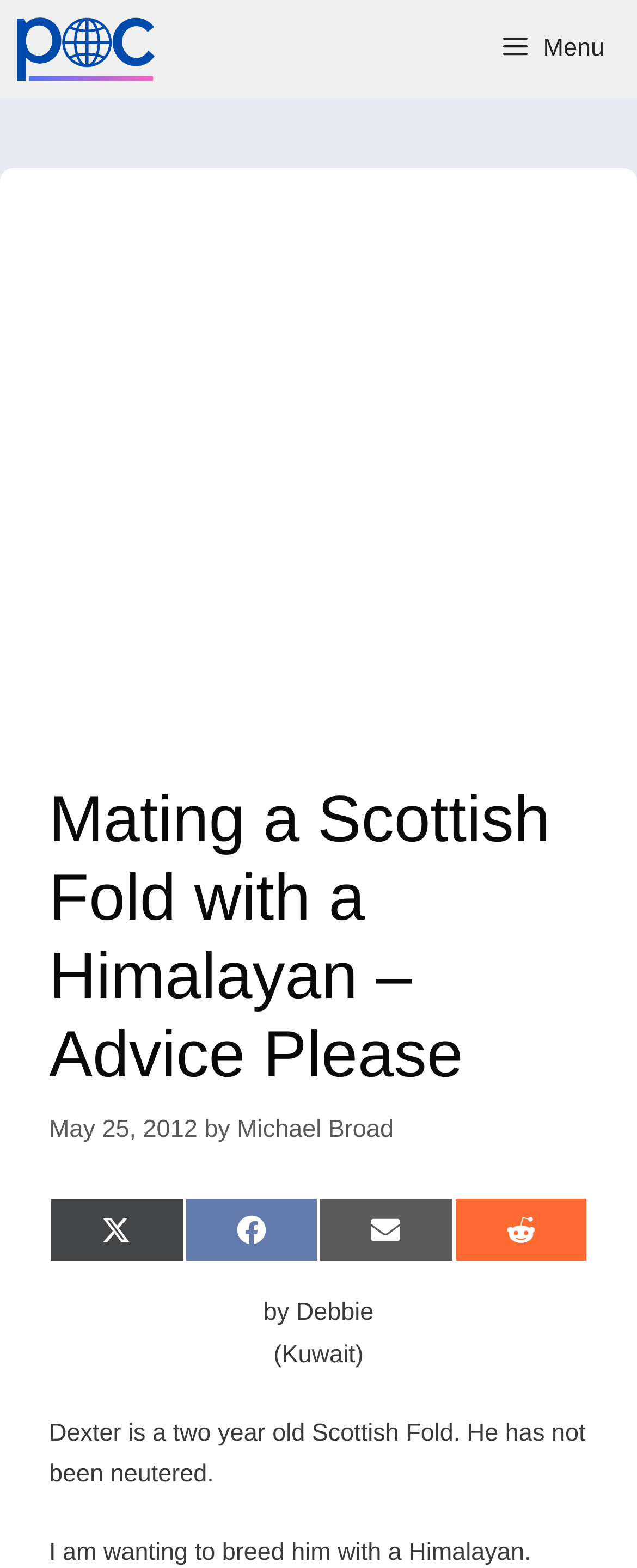Identify the bounding box coordinates of the area that should be clicked in order to complete the given instruction: "Read the article posted on May 25, 2012". The bounding box coordinates should be four float numbers between 0 and 1, i.e., [left, top, right, bottom].

[0.077, 0.711, 0.31, 0.729]